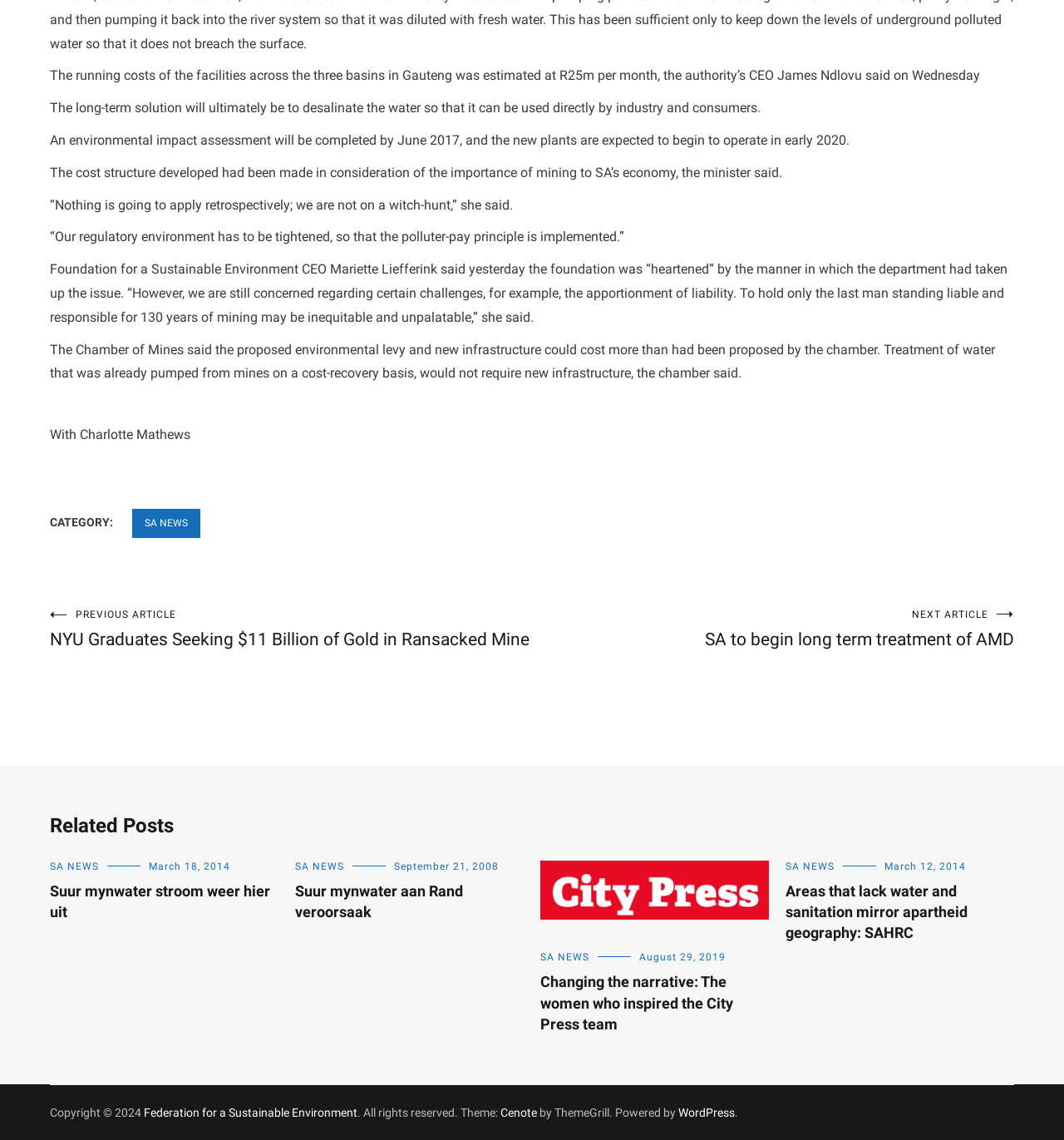Provide the bounding box coordinates for the area that should be clicked to complete the instruction: "Read the previous article".

[0.047, 0.534, 0.5, 0.57]